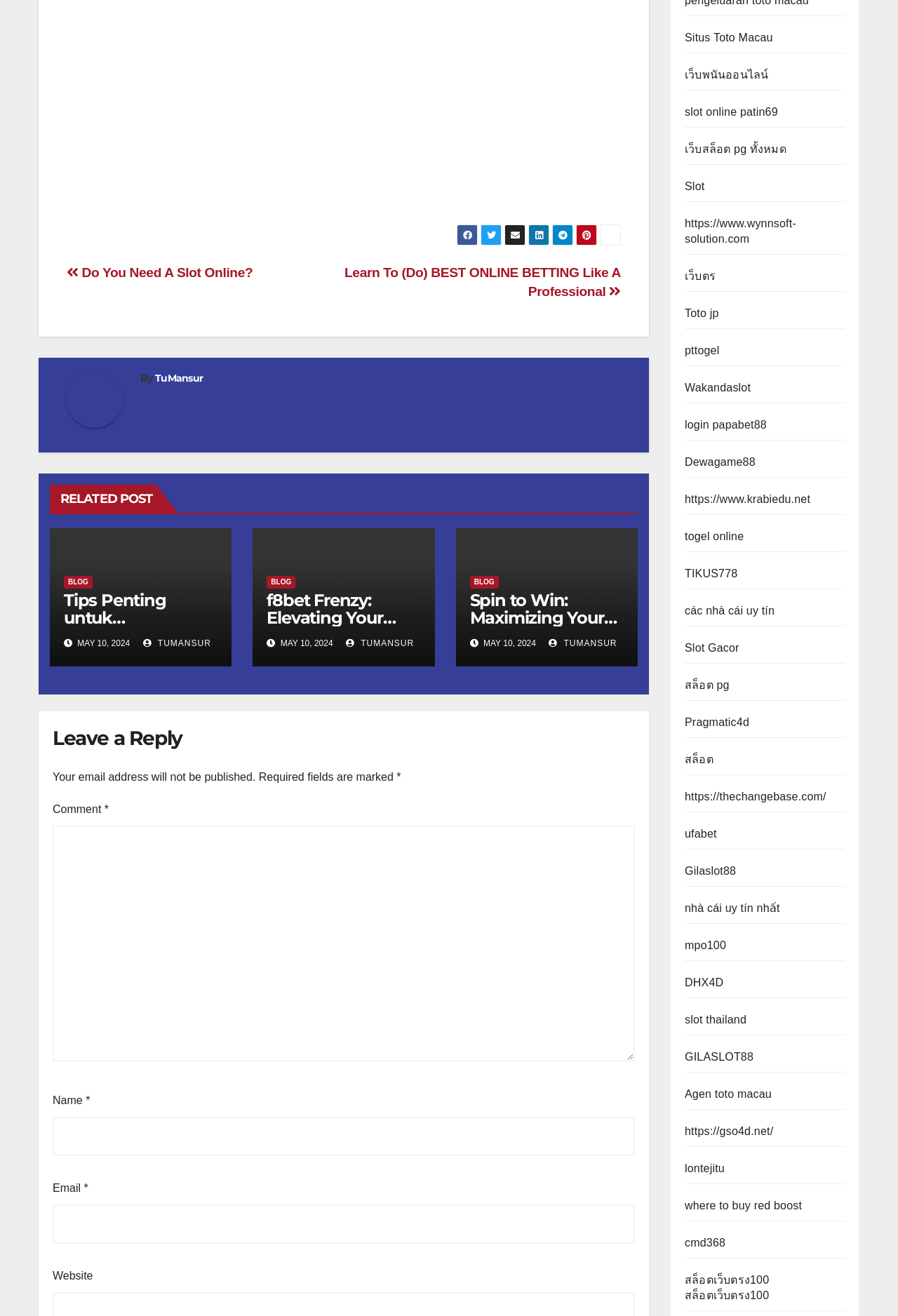Find the bounding box coordinates for the element that must be clicked to complete the instruction: "Click on the 'TuMansur' link". The coordinates should be four float numbers between 0 and 1, indicated as [left, top, right, bottom].

[0.173, 0.283, 0.226, 0.292]